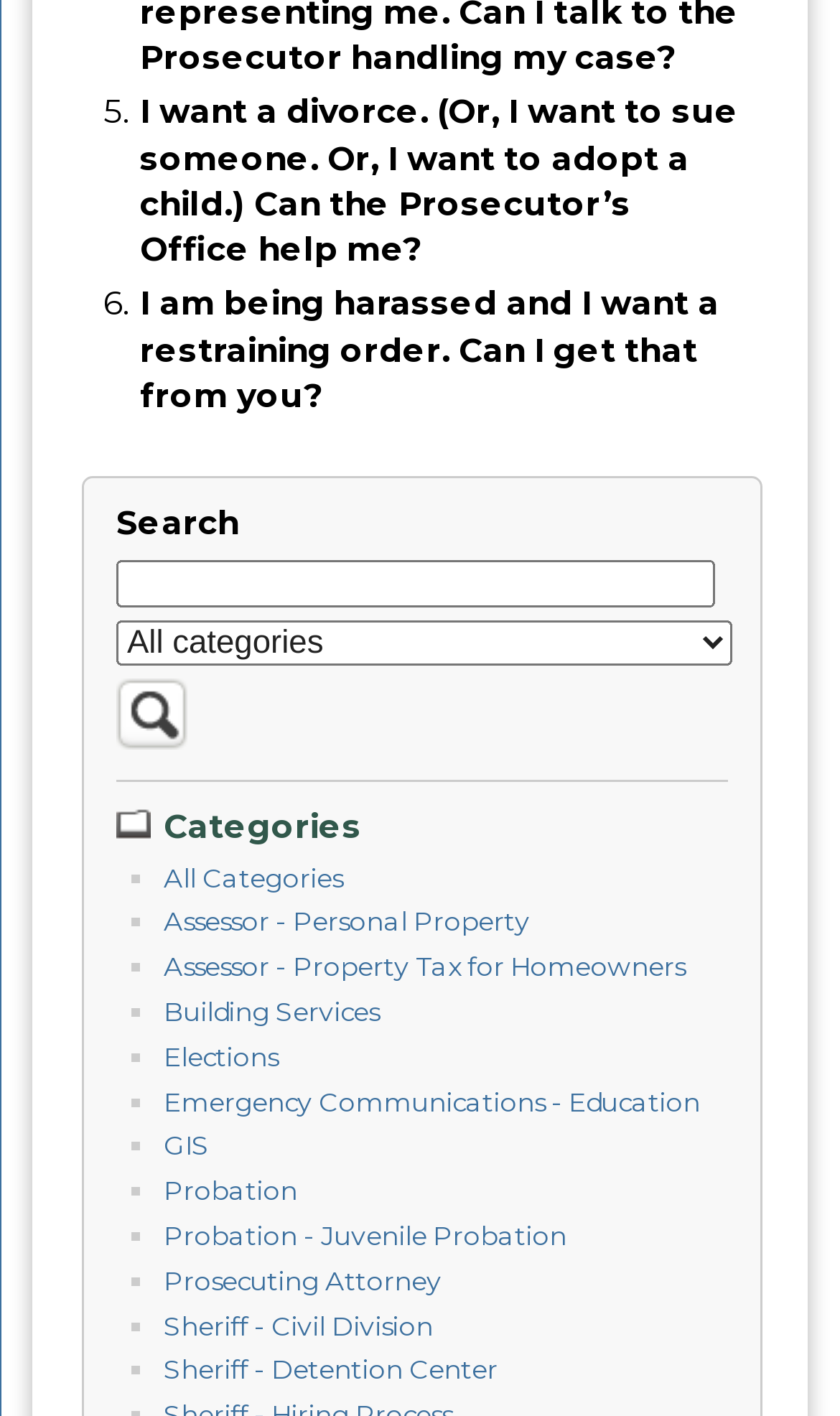Specify the bounding box coordinates for the region that must be clicked to perform the given instruction: "Search with the search button".

[0.138, 0.506, 0.223, 0.535]